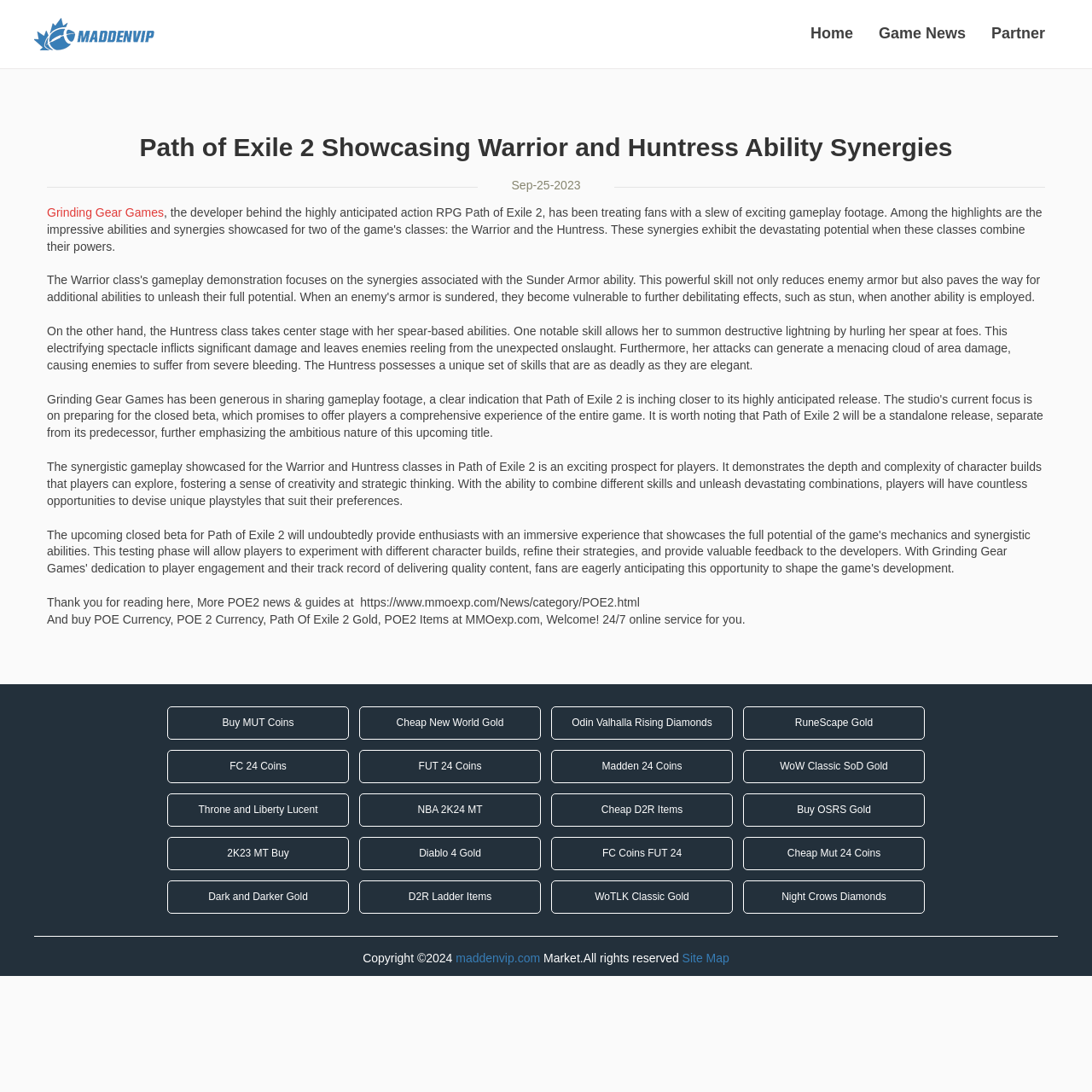Locate the bounding box coordinates of the item that should be clicked to fulfill the instruction: "Buy 'POE Currency'".

[0.065, 0.561, 0.156, 0.573]